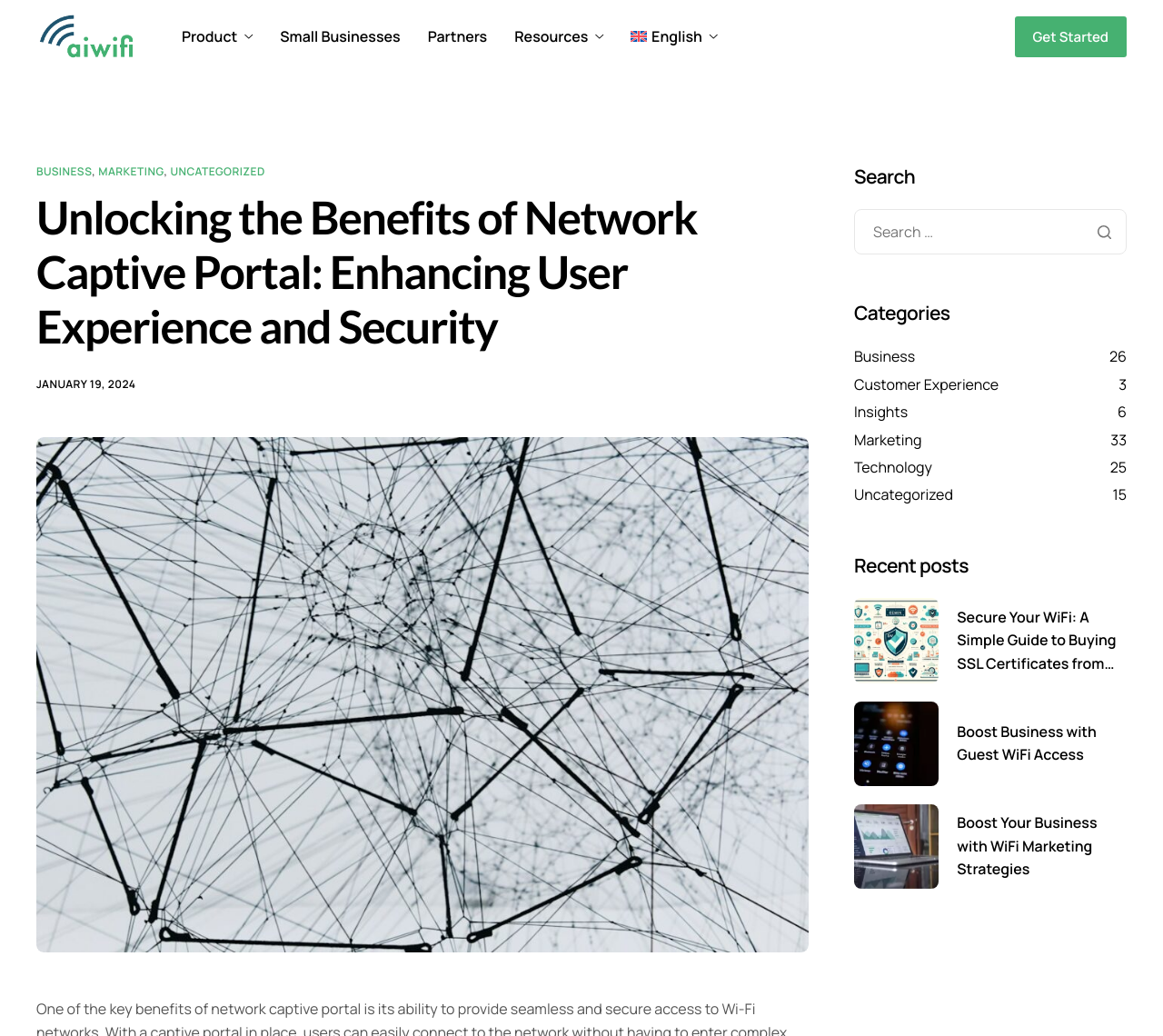What is the most recent post about?
Look at the image and respond with a one-word or short phrase answer.

SSL Certificates